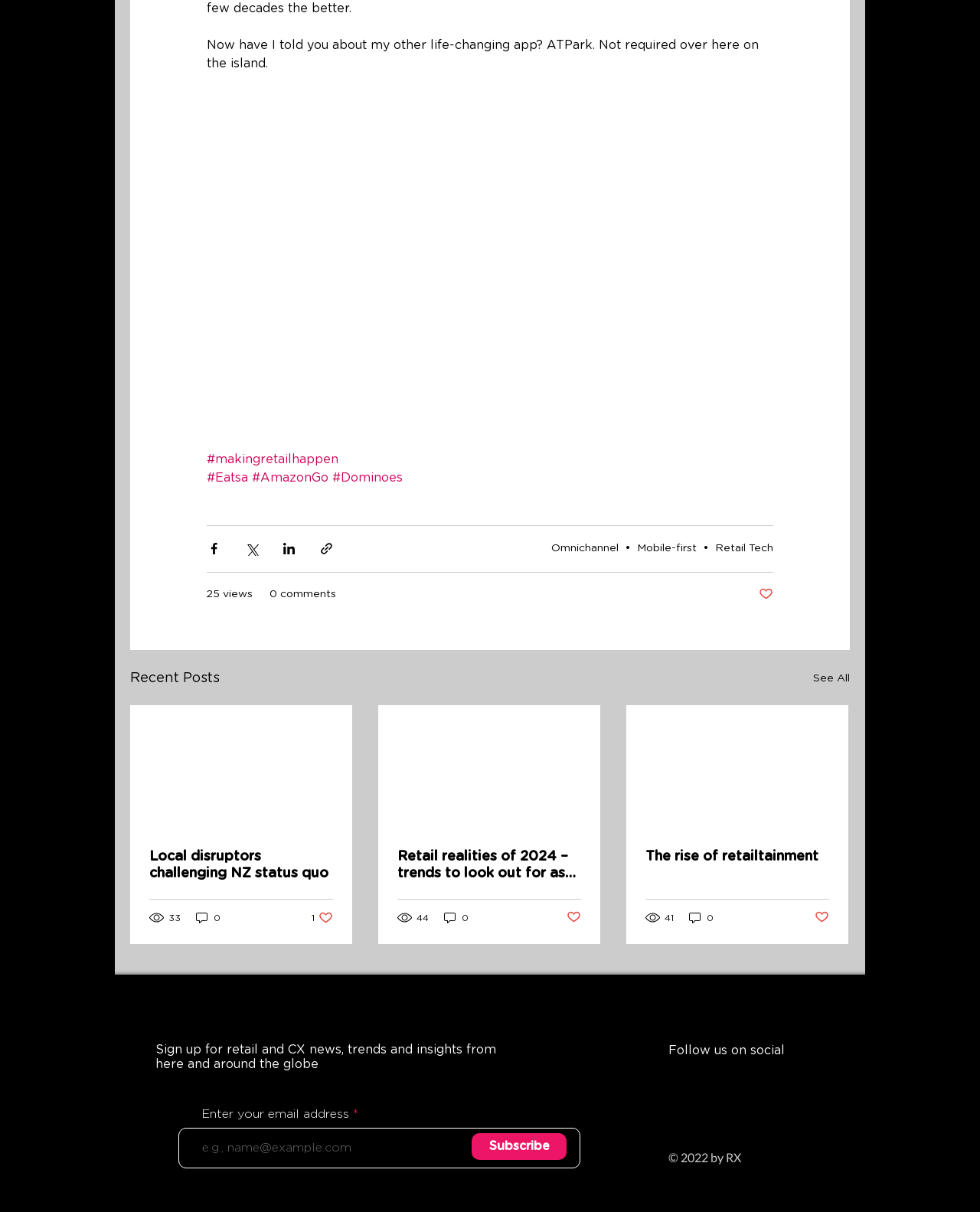Please predict the bounding box coordinates of the element's region where a click is necessary to complete the following instruction: "Read about Omnichannel". The coordinates should be represented by four float numbers between 0 and 1, i.e., [left, top, right, bottom].

[0.562, 0.448, 0.631, 0.457]